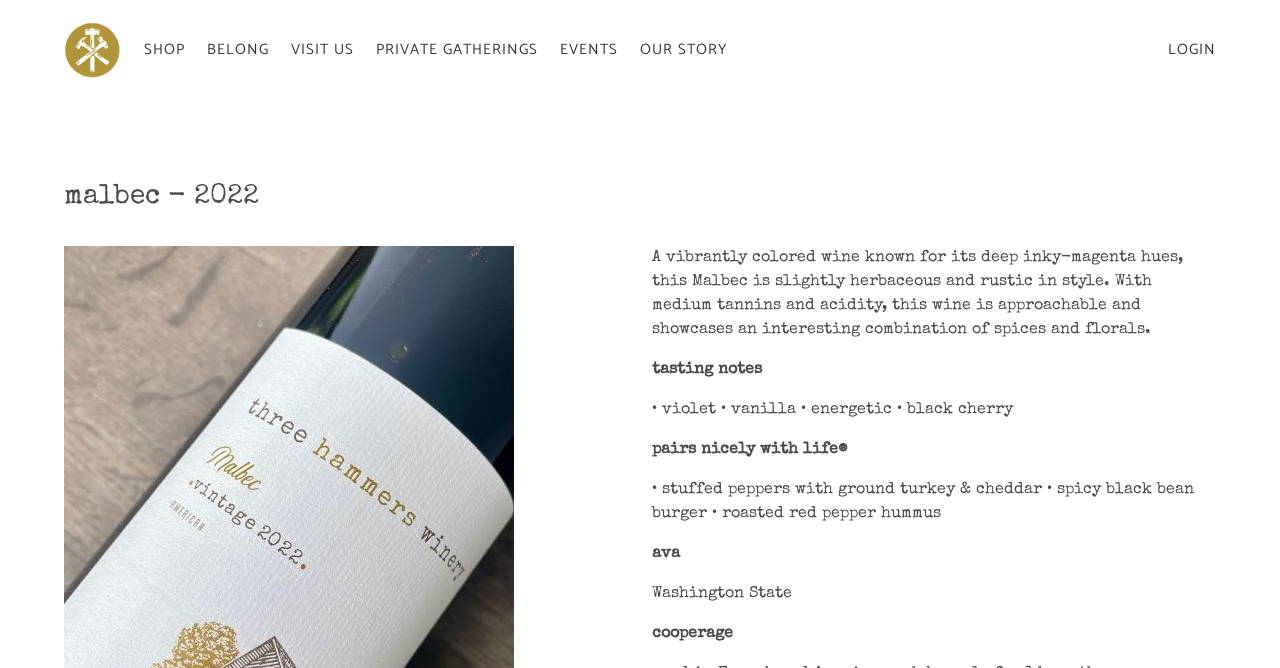Return the bounding box coordinates of the UI element that corresponds to this description: "alt="Three Hammers Winery"". The coordinates must be given as four float numbers in the range of 0 and 1, [left, top, right, bottom].

[0.041, 0.0, 0.105, 0.15]